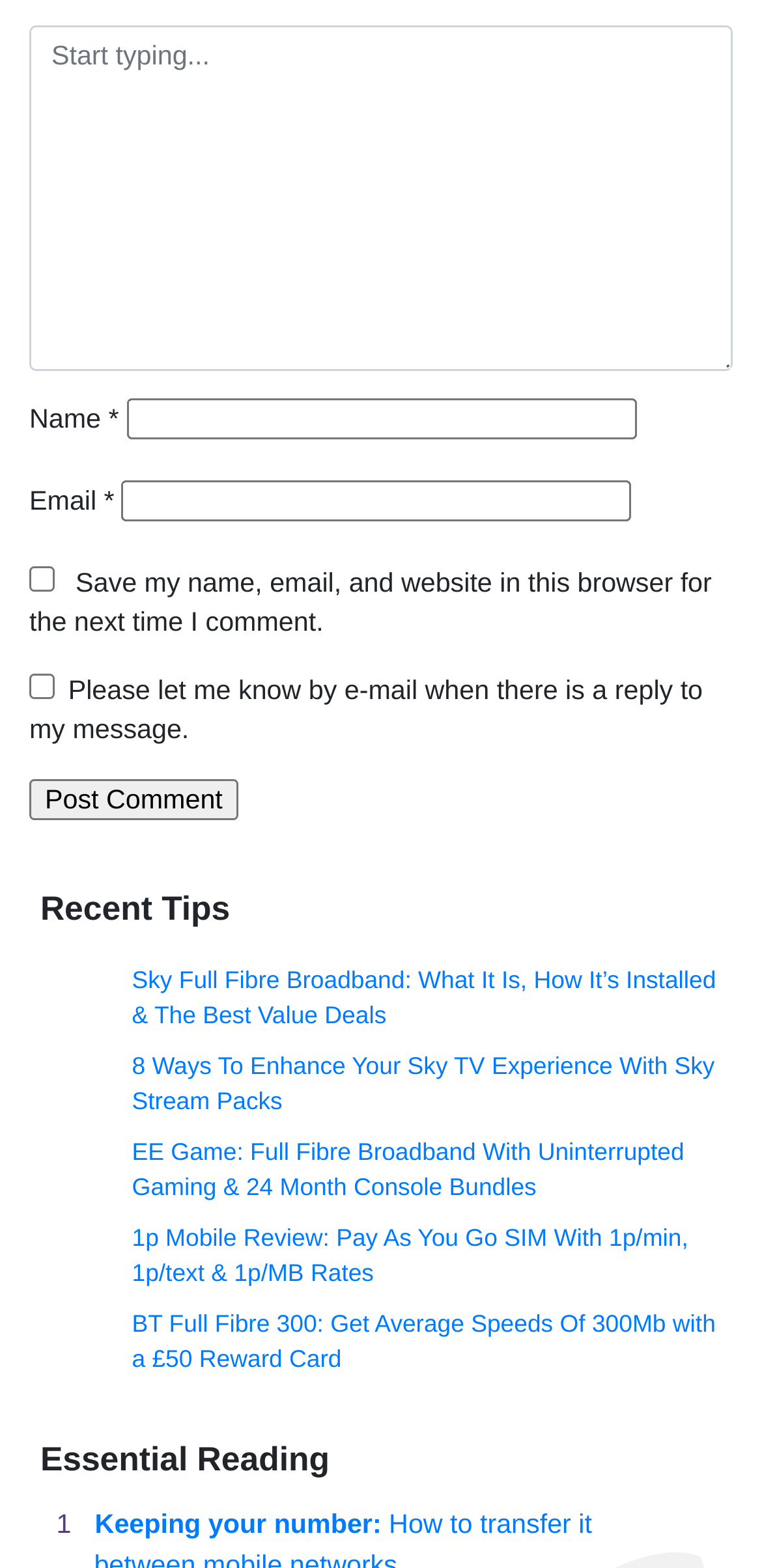Specify the bounding box coordinates (top-left x, top-left y, bottom-right x, bottom-right y) of the UI element in the screenshot that matches this description: parent_node: Name * name="author"

[0.166, 0.254, 0.835, 0.28]